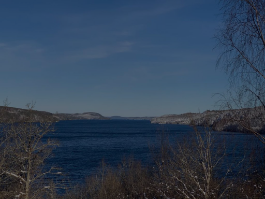Create an extensive caption that includes all significant details of the image.

The image captures a serene view of Stora Le, a picturesque lake in the Dalsland region, famous for its natural beauty and recreational activities. The scene features a tranquil expanse of water bordered by gently sloping hills and trees, adorned with a vibrant blue sky overhead. This setting is part of the hiking trails around the lake, specifically the "Istidsleden," which allows visitors to explore the area's scenic landscapes. The region offers various outdoor activities, such as canoeing, kayaking, biking, and fishing, making it a perfect destination for nature enthusiasts and adventure seekers alike. This image invites viewers to appreciate the stunning natural environment and the diverse activities available in Ed and Dalsland.